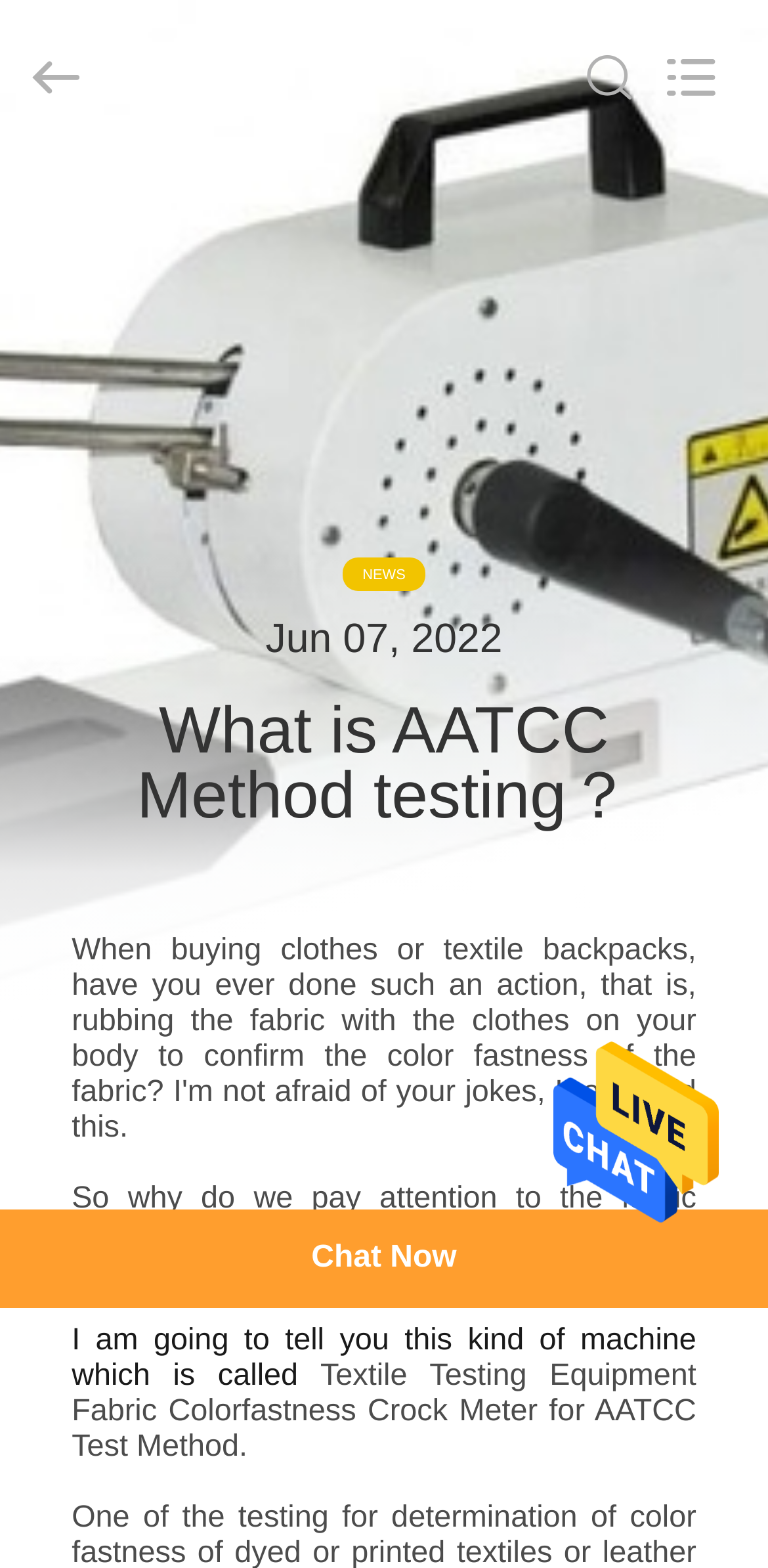Identify and generate the primary title of the webpage.

What is AATCC Method testing？